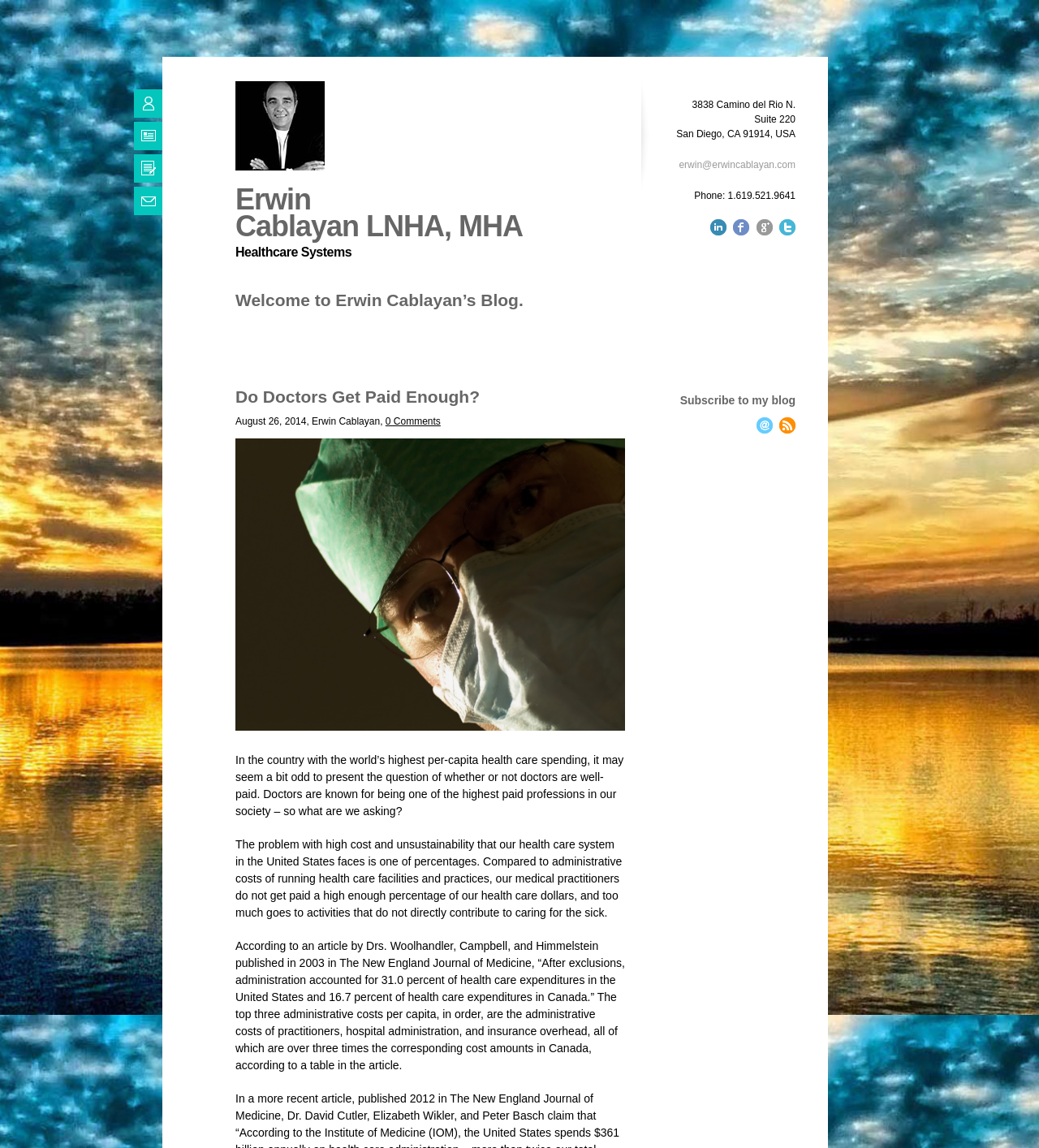Determine the bounding box coordinates for the HTML element described here: "Contact".

[0.129, 0.163, 0.156, 0.187]